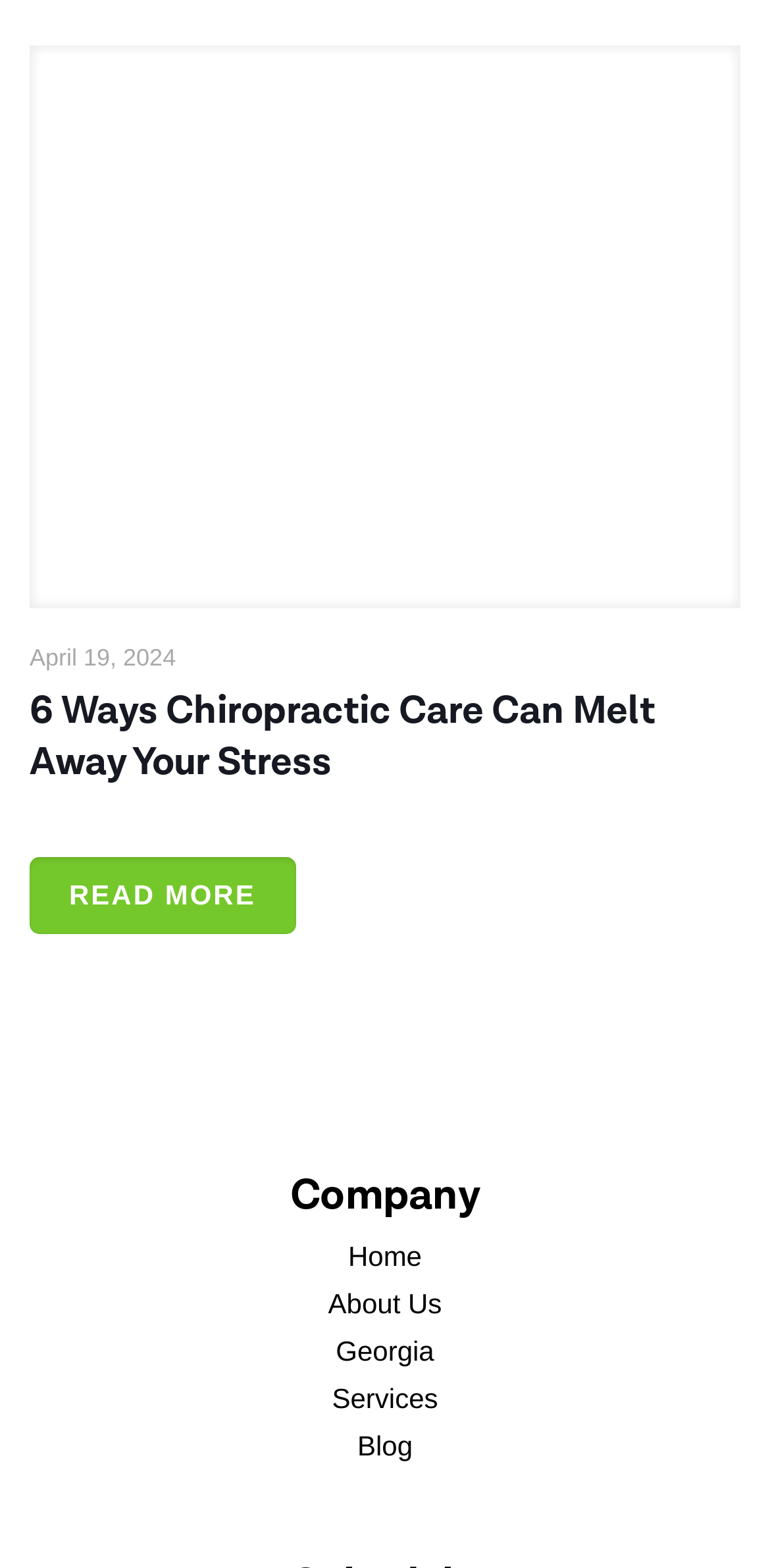Reply to the question with a brief word or phrase: What is the date mentioned on the webpage?

April 19, 2024